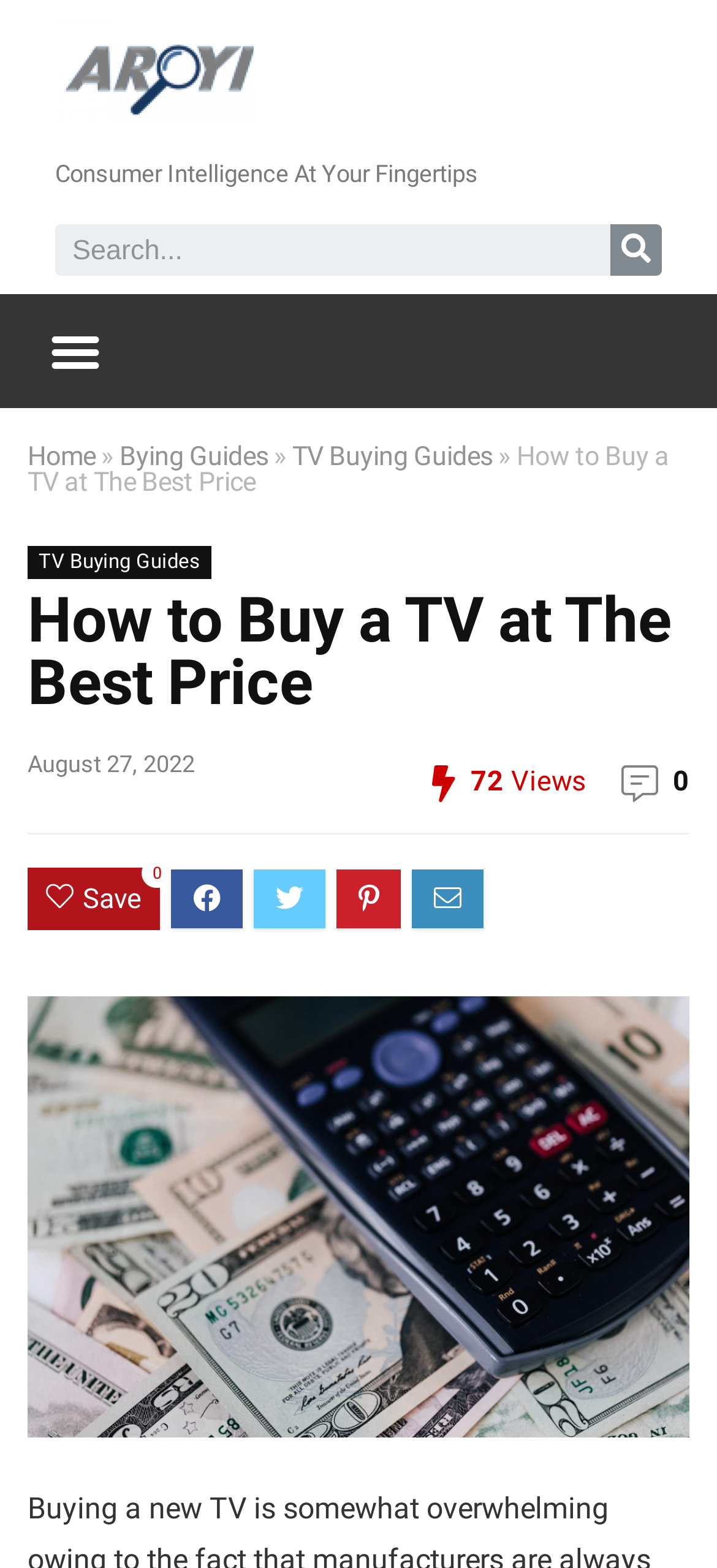Locate the UI element described as follows: "alt="aroyi_logo"". Return the bounding box coordinates as four float numbers between 0 and 1 in the order [left, top, right, bottom].

[0.077, 0.012, 0.538, 0.079]